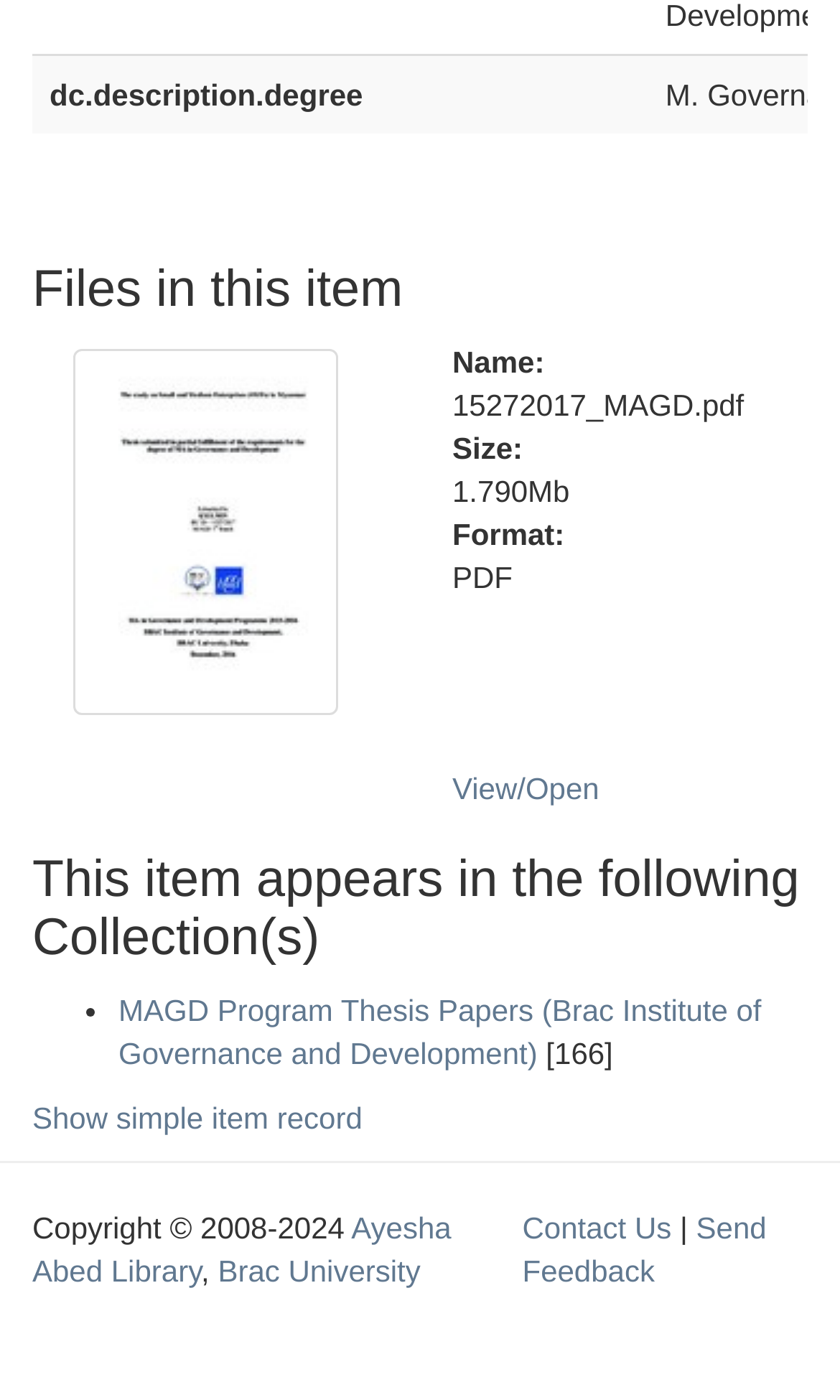Using the provided description: "Ayesha Abed Library", find the bounding box coordinates of the corresponding UI element. The output should be four float numbers between 0 and 1, in the format [left, top, right, bottom].

[0.038, 0.865, 0.537, 0.92]